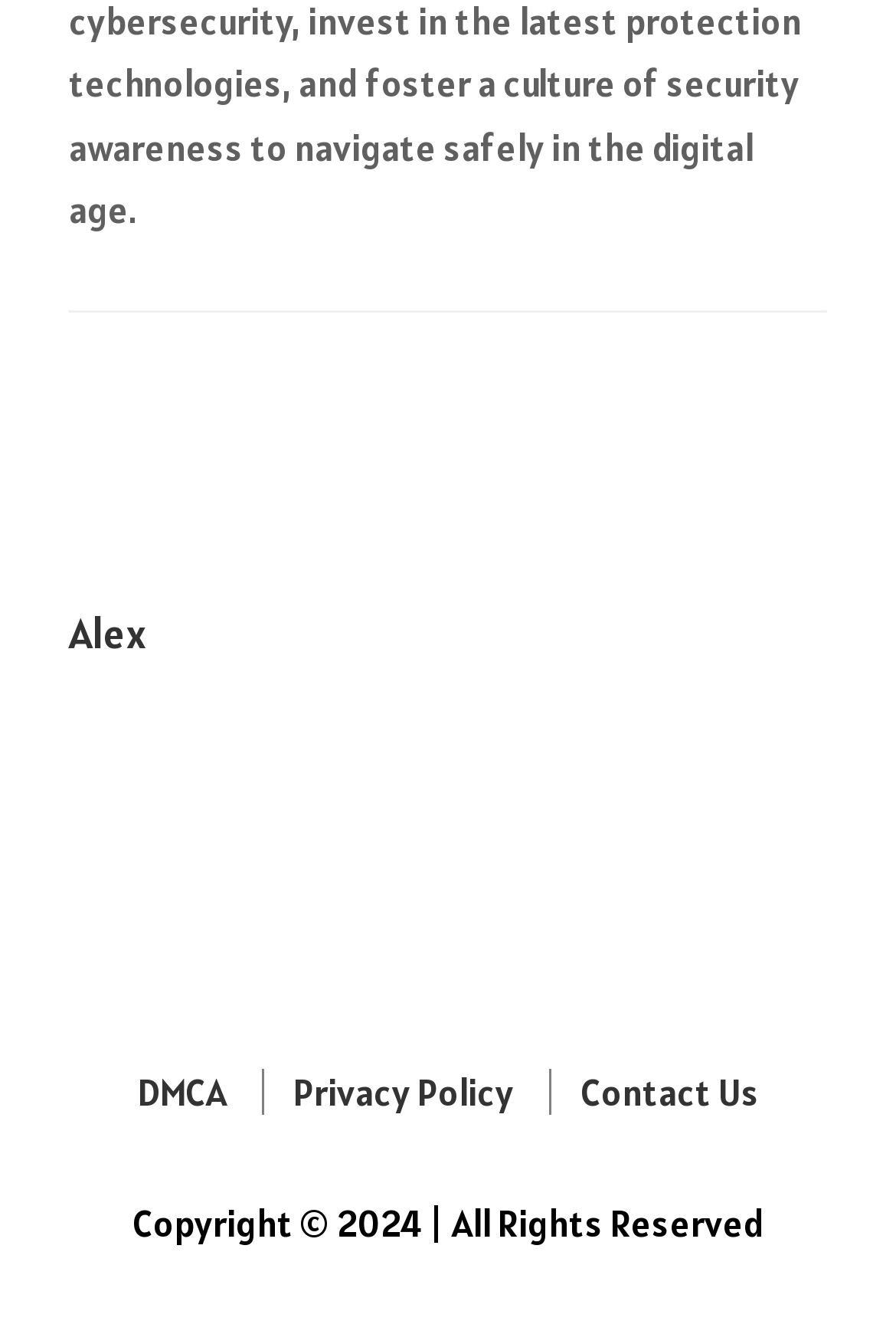Bounding box coordinates are specified in the format (top-left x, top-left y, bottom-right x, bottom-right y). All values are floating point numbers bounded between 0 and 1. Please provide the bounding box coordinate of the region this sentence describes: Privacy Policy

[0.327, 0.807, 0.614, 0.842]